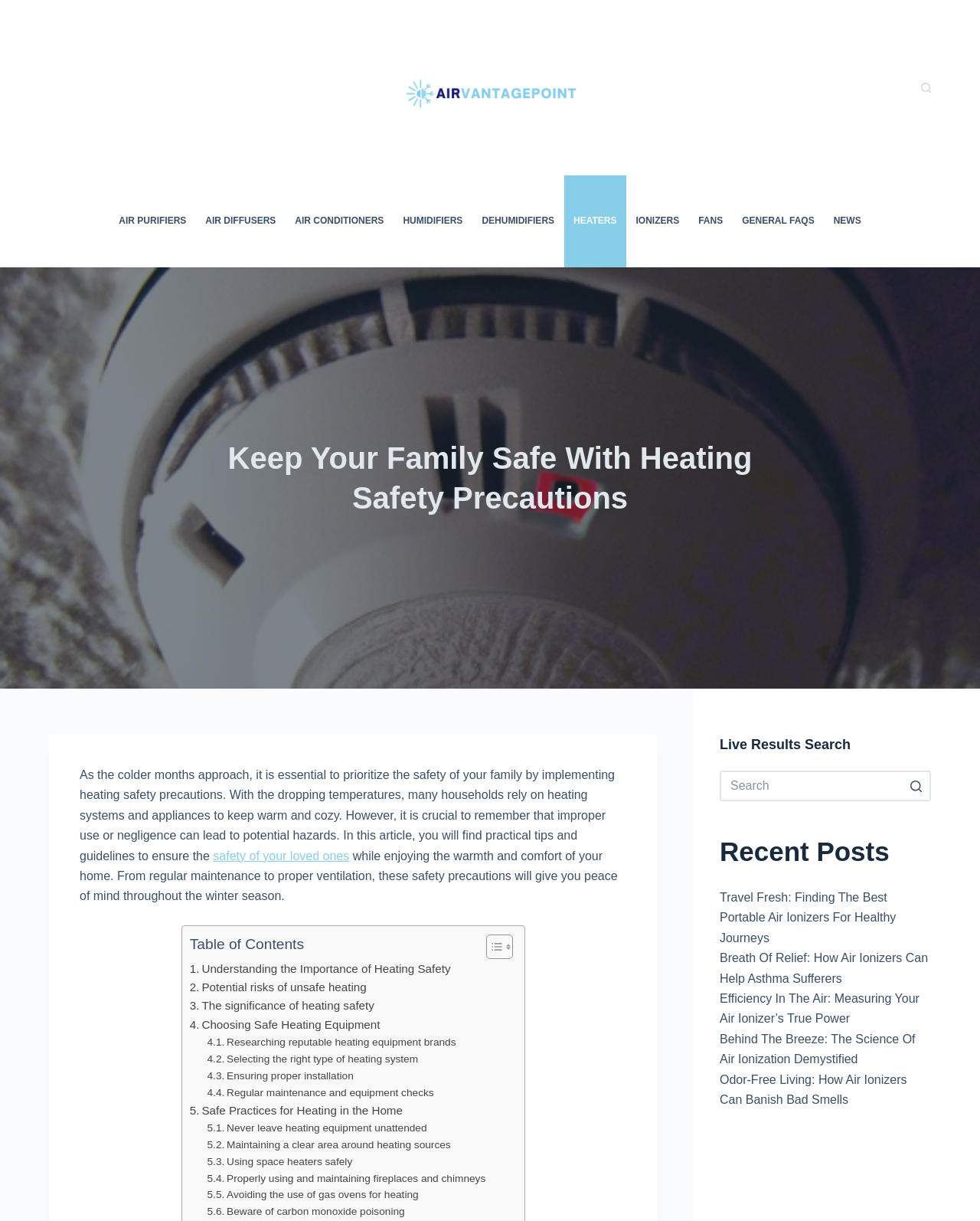Given the following UI element description: "Air Diffusers", find the bounding box coordinates in the webpage screenshot.

[0.2, 0.144, 0.291, 0.219]